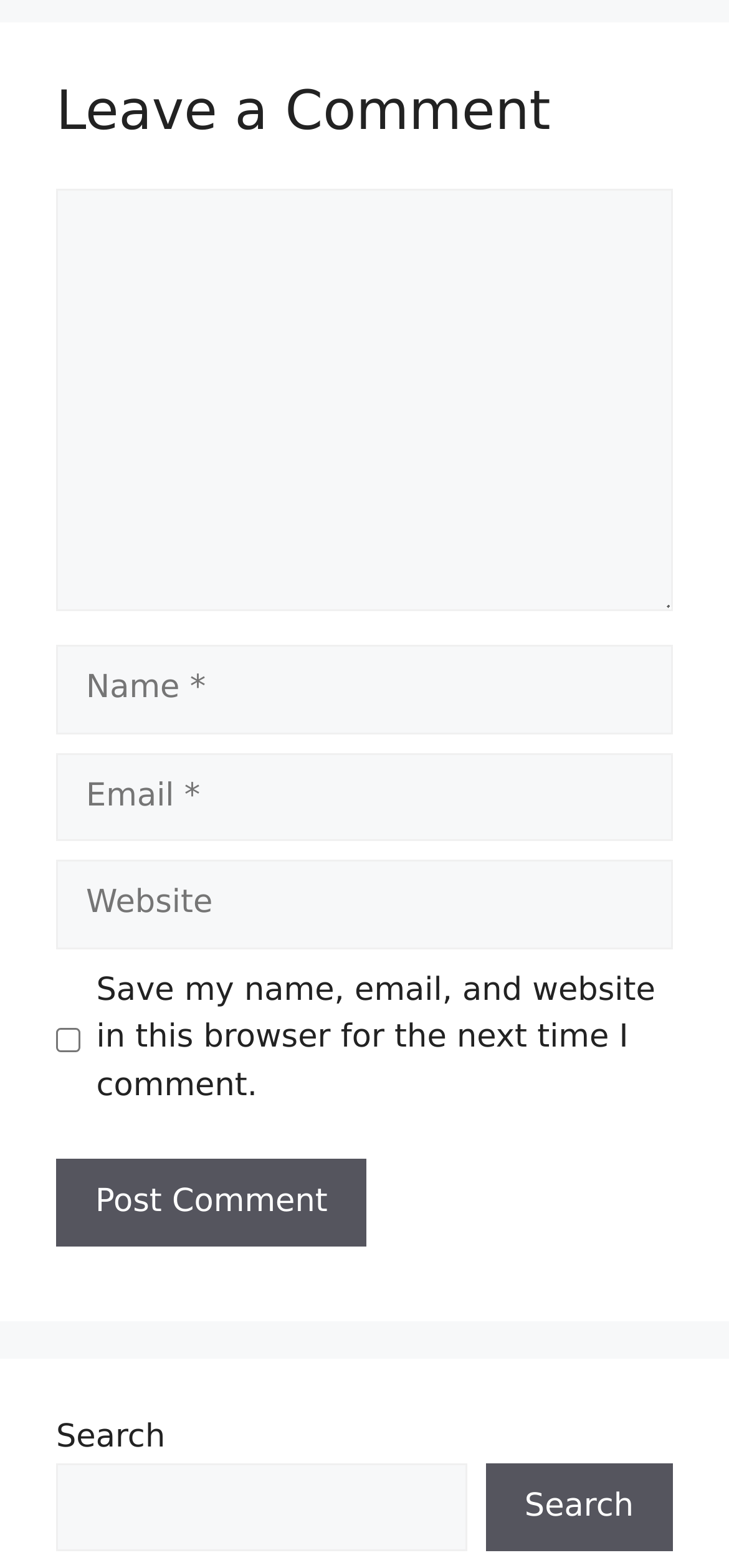Kindly respond to the following question with a single word or a brief phrase: 
What is the function of the checkbox?

Save user data